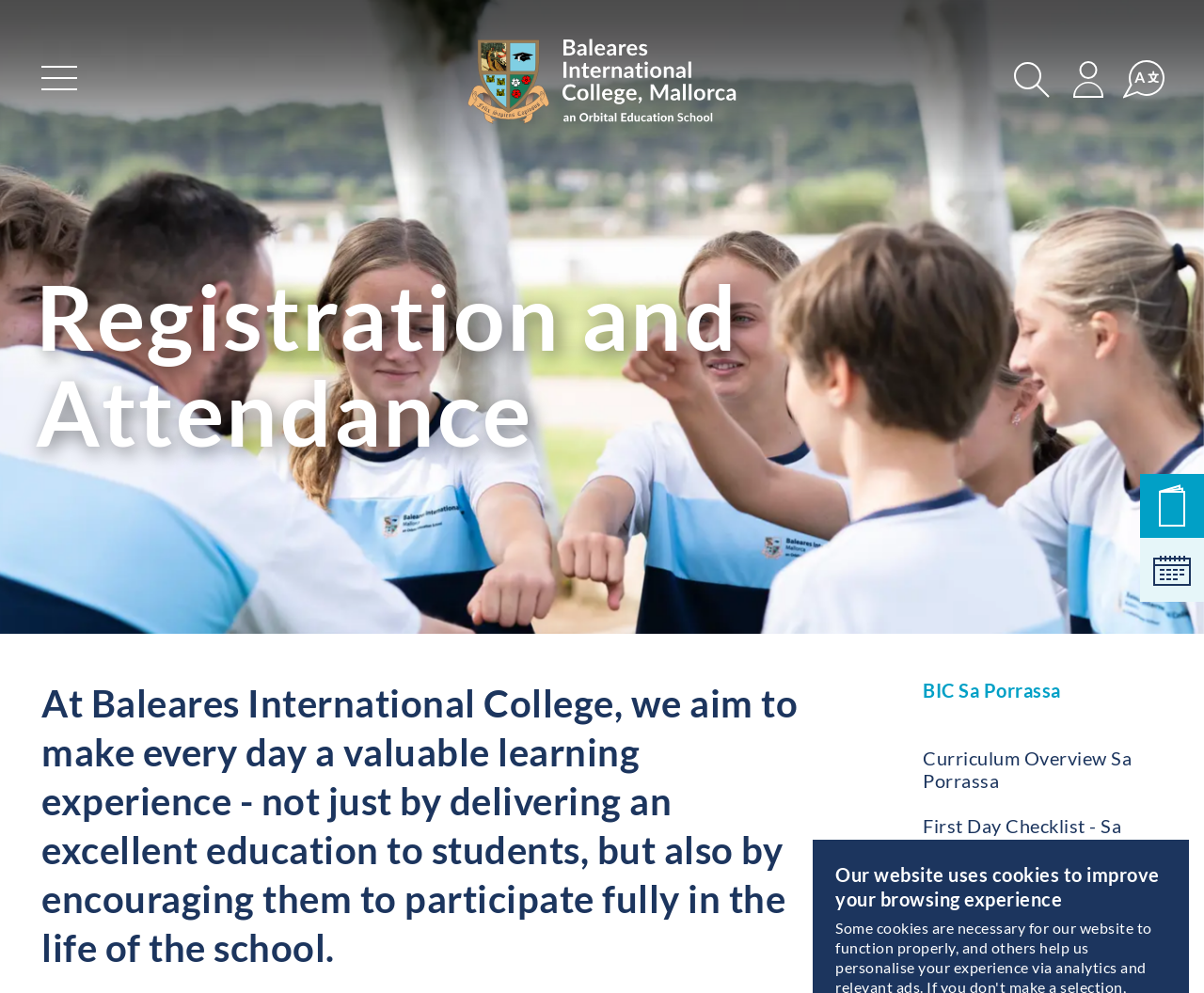What is the name of the school logo?
Please answer using one word or phrase, based on the screenshot.

Baleares International College, Mallorca Logo